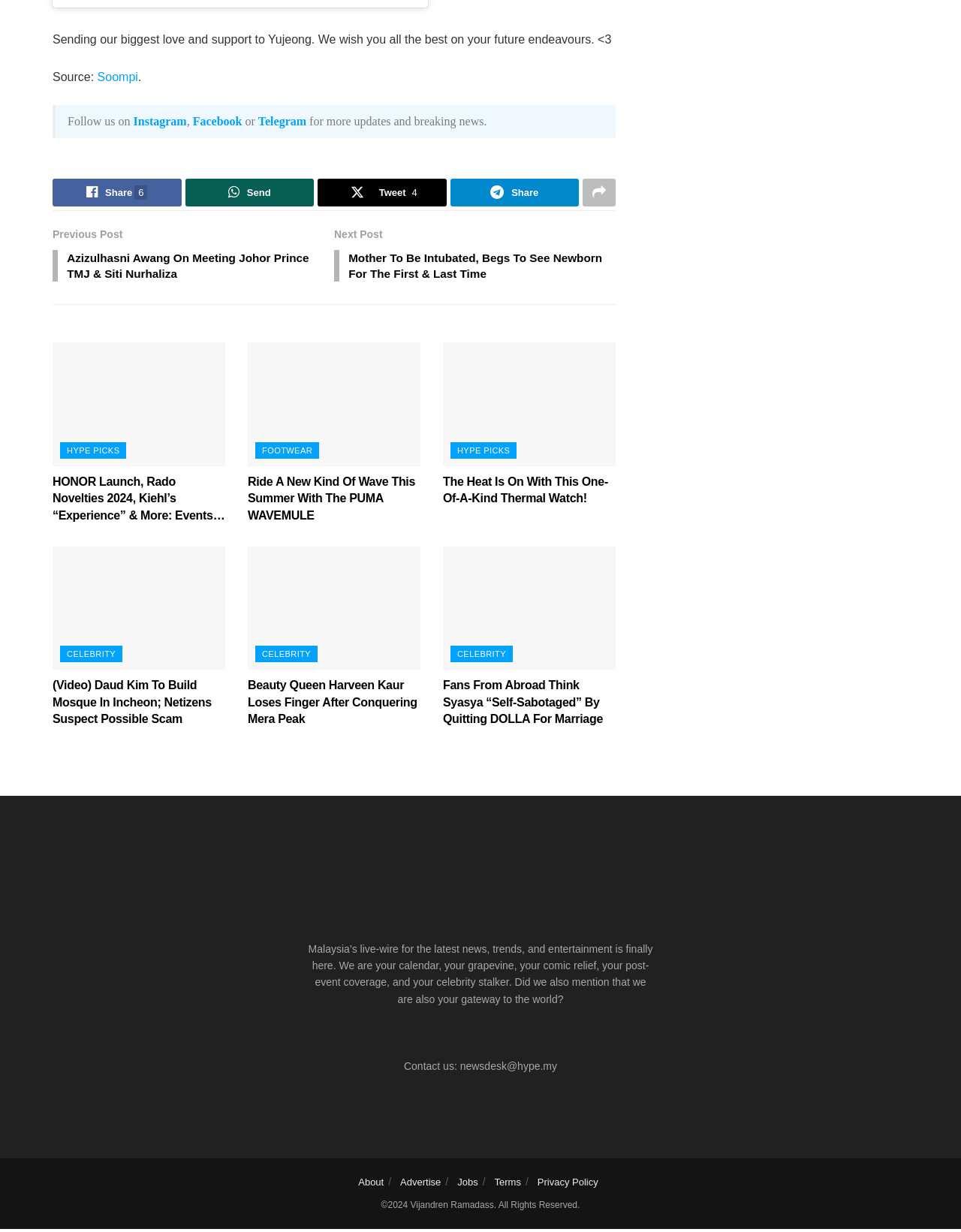Determine the bounding box coordinates of the element that should be clicked to execute the following command: "Read the previous post".

[0.055, 0.185, 0.348, 0.238]